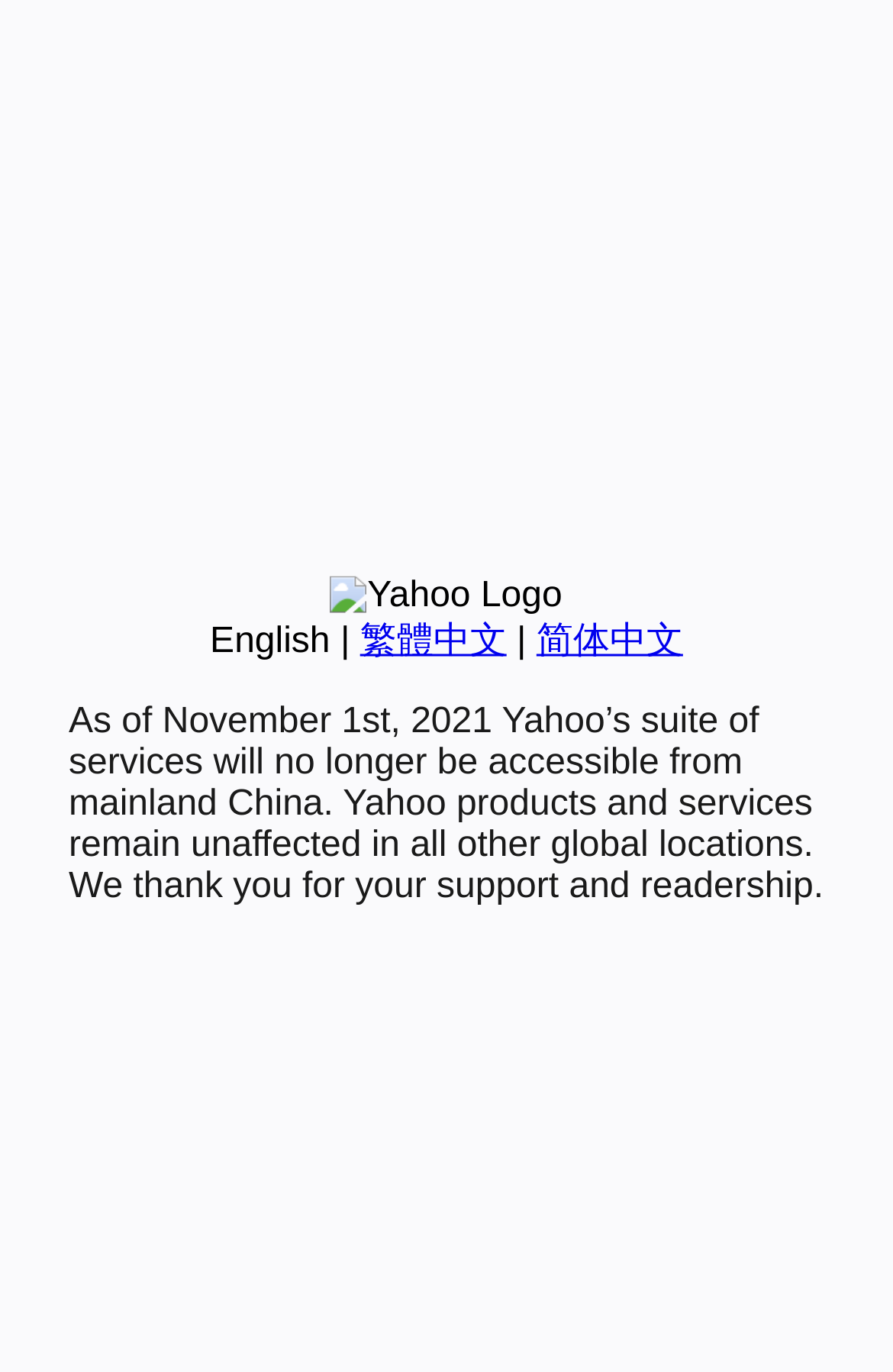Based on the element description "繁體中文", predict the bounding box coordinates of the UI element.

[0.403, 0.453, 0.567, 0.482]